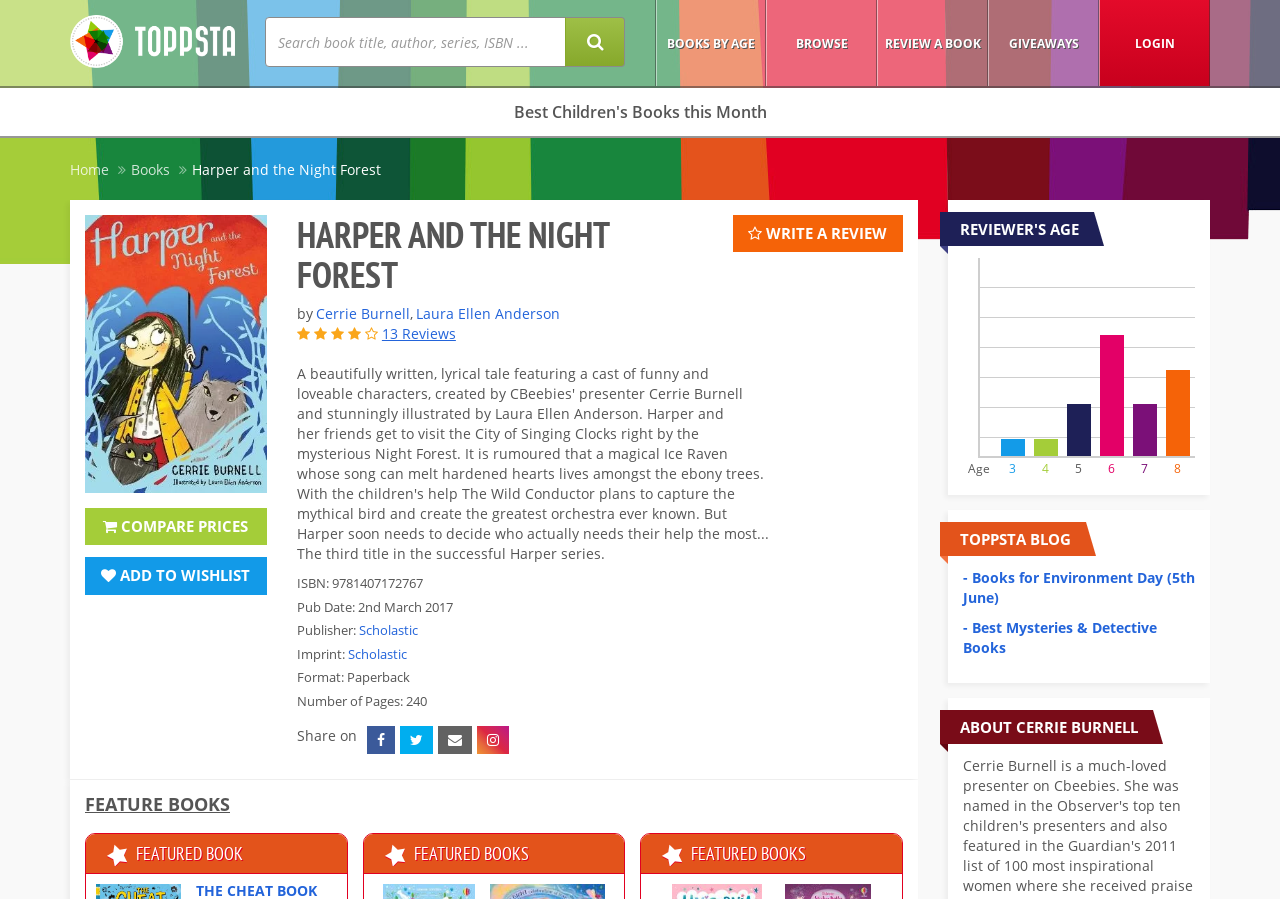Identify the bounding box coordinates of the area you need to click to perform the following instruction: "Write a review for Harper and the Night Forest".

[0.572, 0.239, 0.705, 0.281]